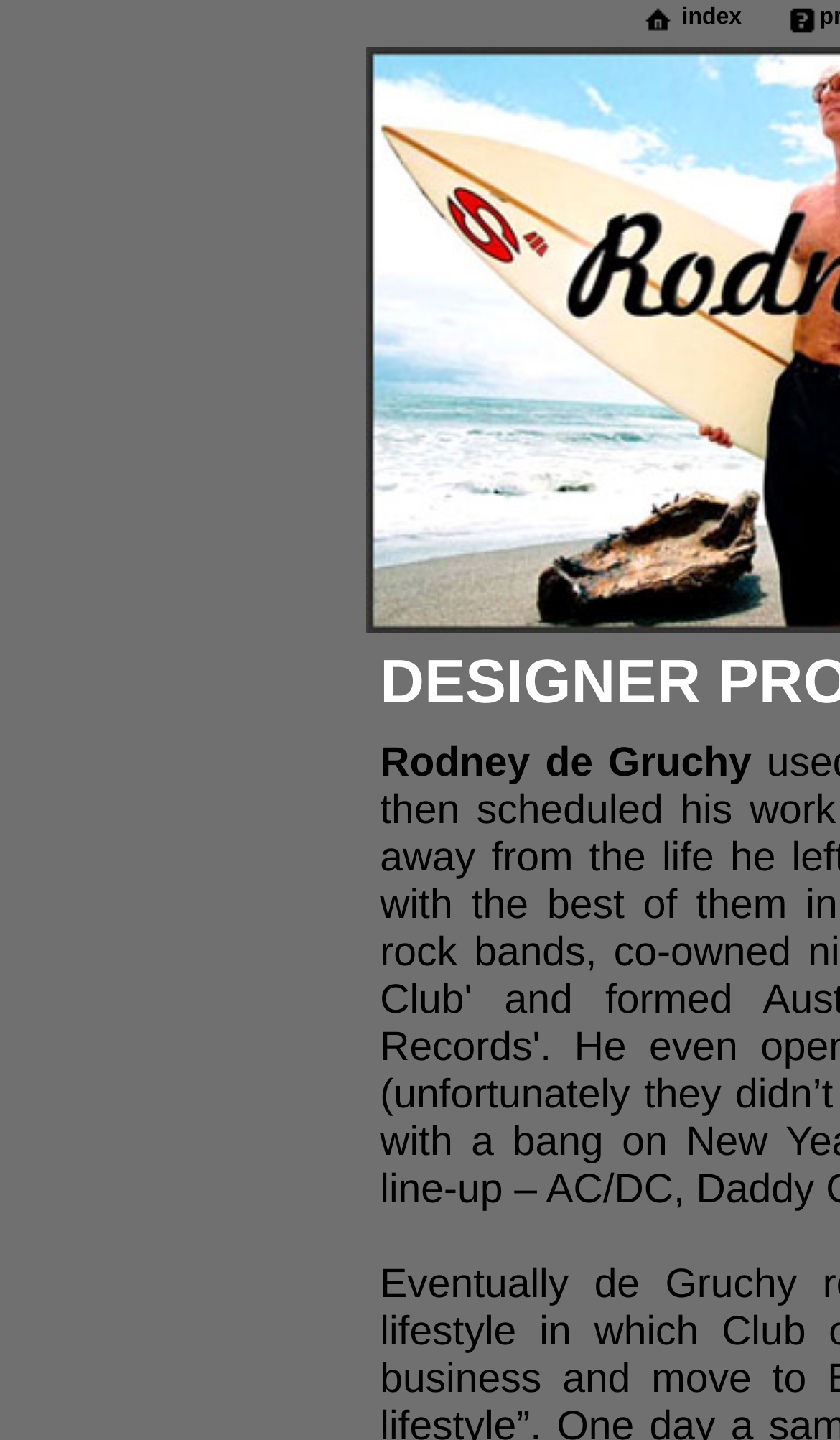Generate a comprehensive description of the webpage.

The webpage is about Rodney deGruchy, a jewelry designer and manufacturer based on the exotic island of Bali, Indonesia. At the top of the page, there is a header section with four columns. The first column contains an image with the text "De Gruchy". The second column has a link labeled "index". The third column is empty, and the fourth column features an image with the text "Rodney de Gruchy Profile". The images and links in the header section are aligned horizontally and are positioned near the top of the page.